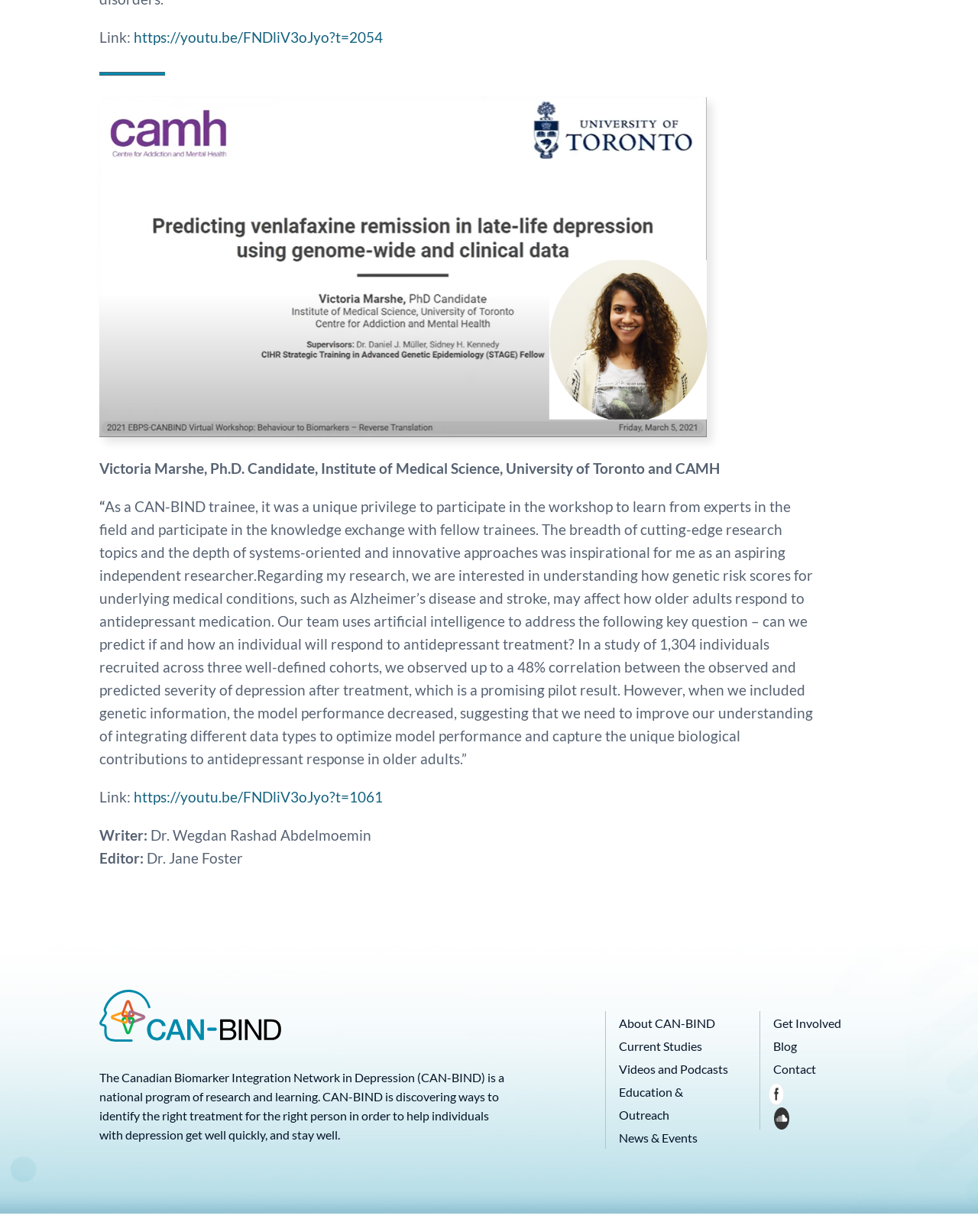Find the bounding box coordinates for the area that should be clicked to accomplish the instruction: "Click on Marketing".

None